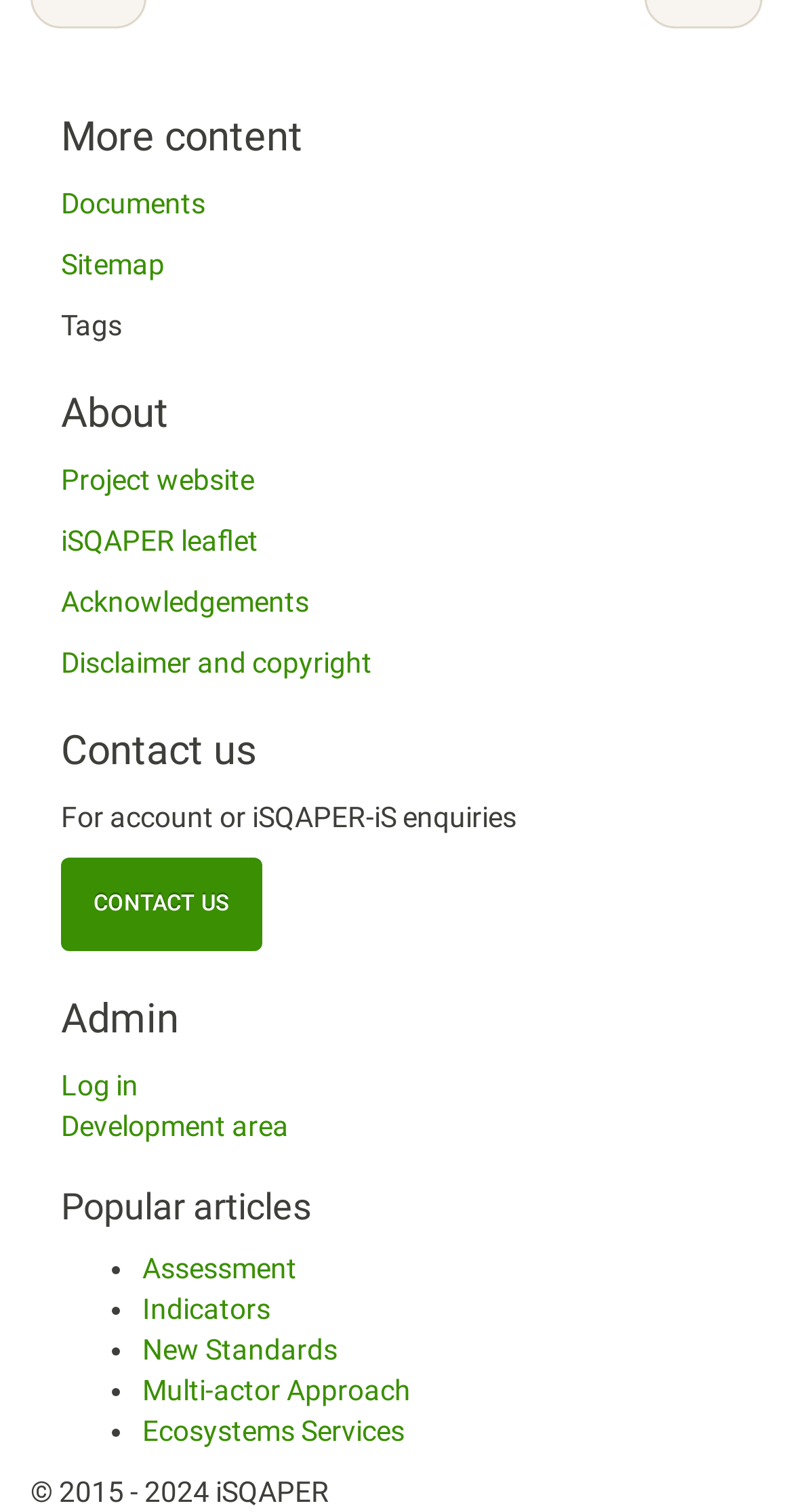What is the first link under 'More content'?
Examine the image and give a concise answer in one word or a short phrase.

Documents